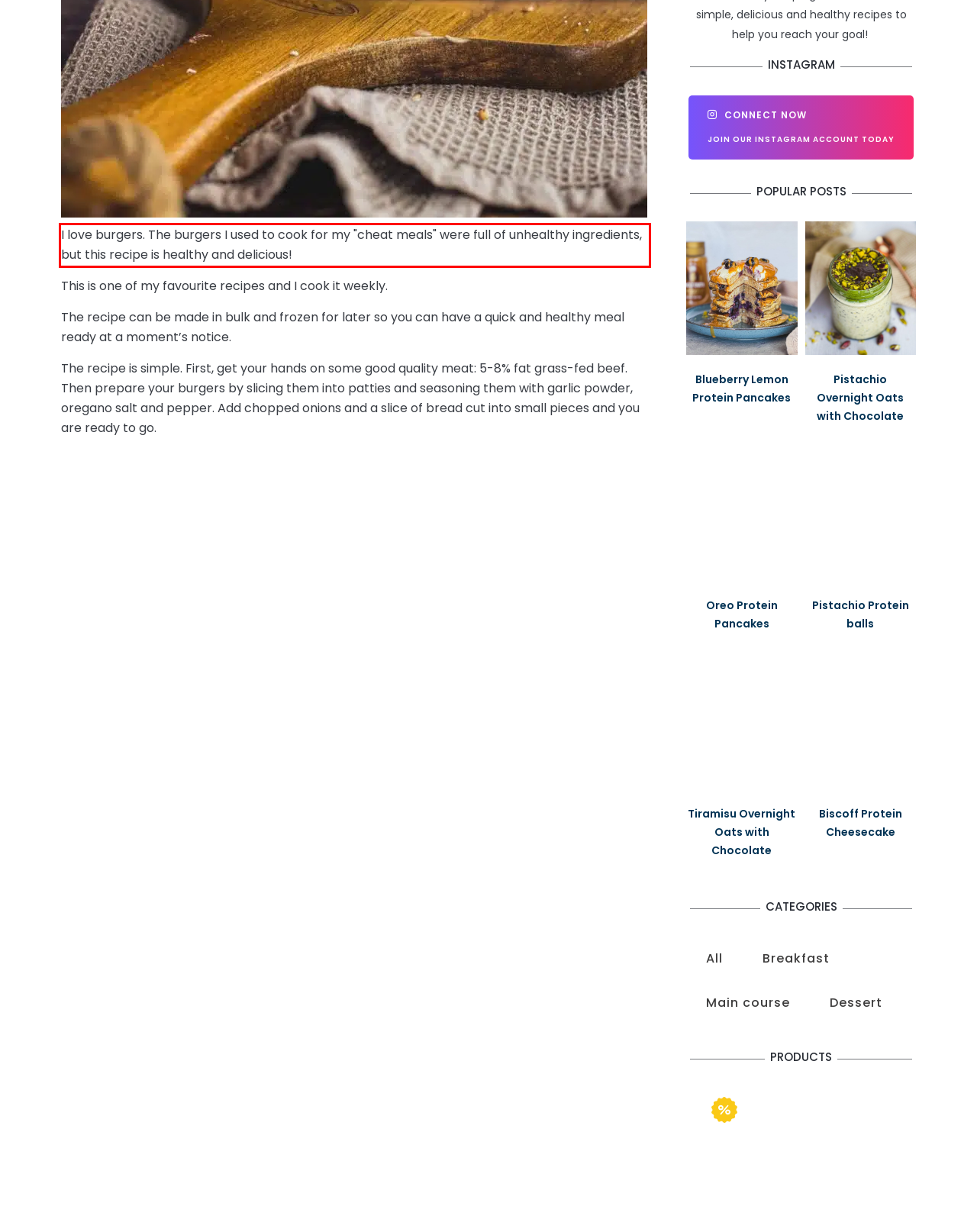Analyze the screenshot of the webpage that features a red bounding box and recognize the text content enclosed within this red bounding box.

I love burgers. The burgers I used to cook for my "cheat meals" were full of unhealthy ingredients, but this recipe is healthy and delicious!